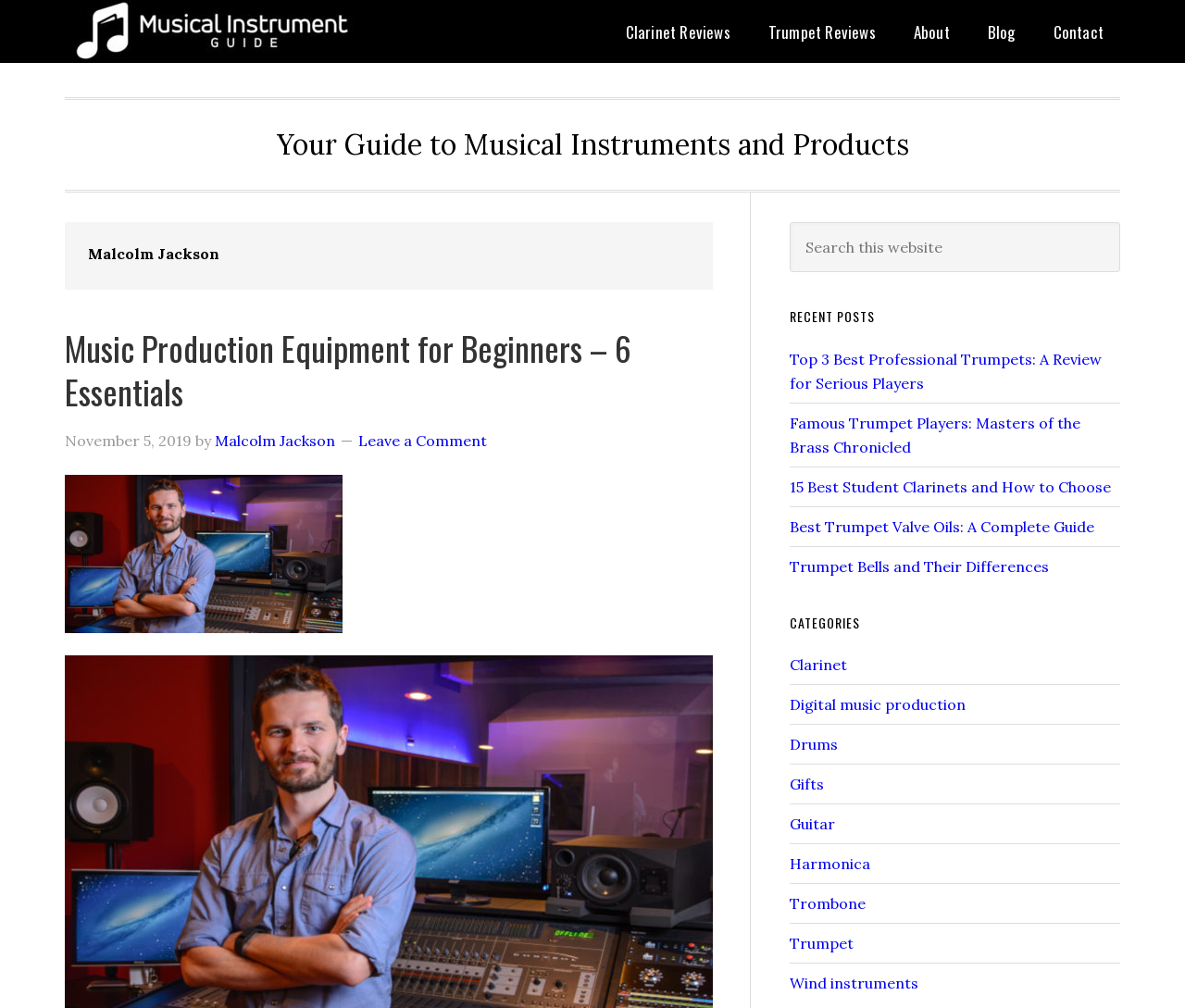Determine the bounding box coordinates of the section to be clicked to follow the instruction: "Click on Musical Instrument Guide". The coordinates should be given as four float numbers between 0 and 1, formatted as [left, top, right, bottom].

[0.055, 0.0, 0.305, 0.06]